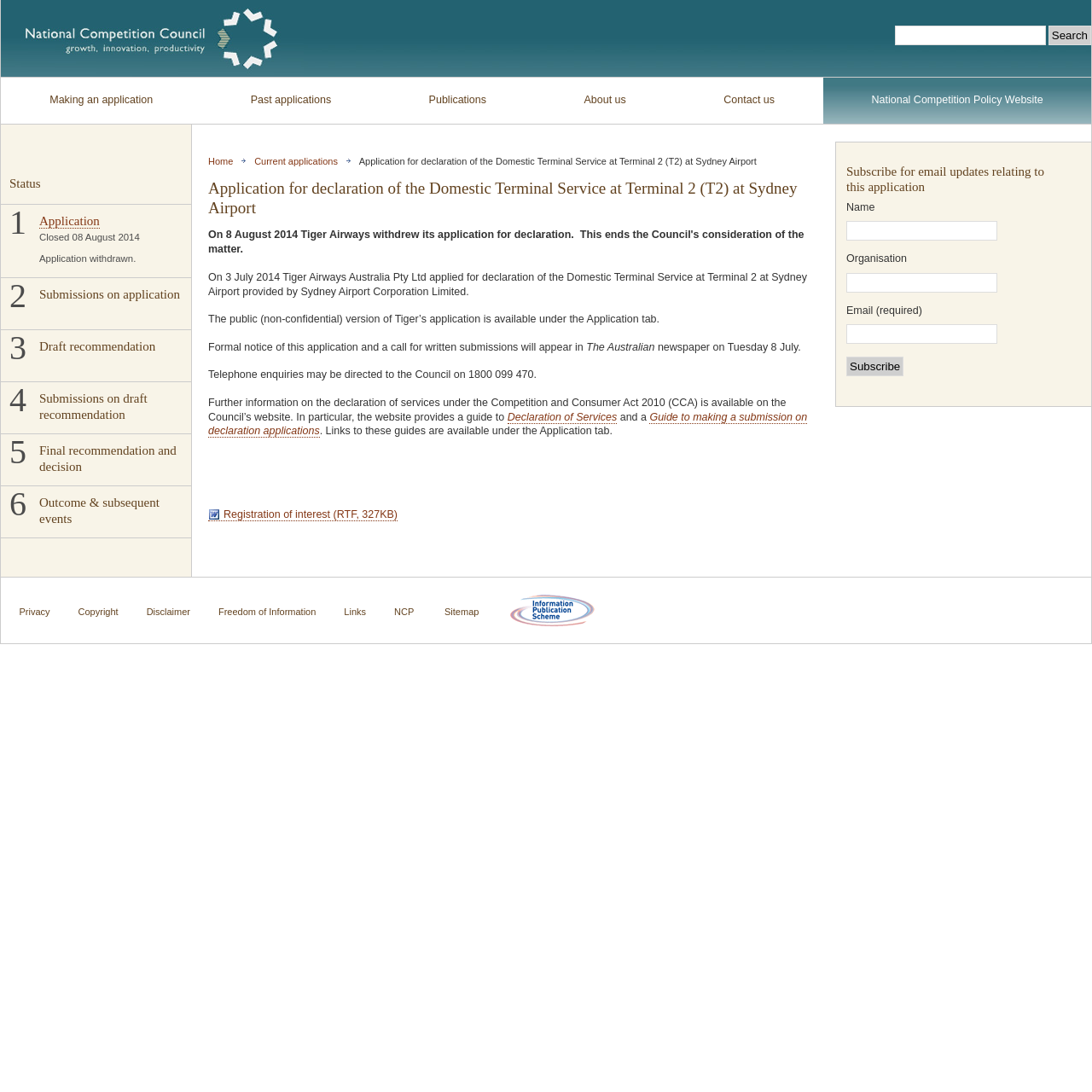How many submissions were received on the application?
Kindly offer a comprehensive and detailed response to the question.

The number of submissions received on the application can be found in the 'Submissions on application' section, which indicates that 3 submissions were received.